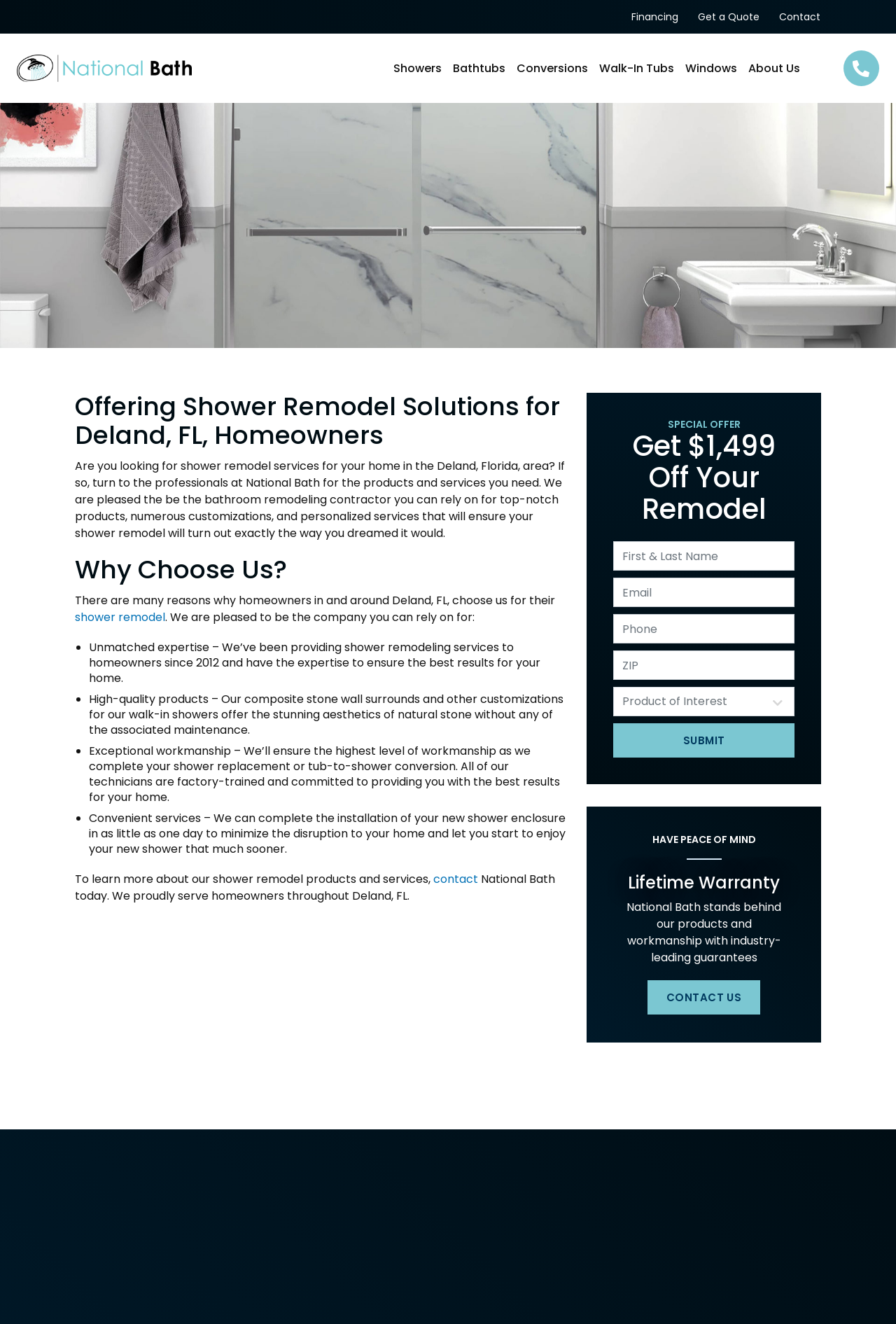What is the warranty offered by National Bath for their products and workmanship?
We need a detailed and meticulous answer to the question.

The warranty offered by National Bath can be found in the section 'Lifetime Warranty' on the webpage, where it says 'National Bath stands behind our products and workmanship with industry-leading guarantees'. This indicates that they offer a lifetime warranty for their products and workmanship.